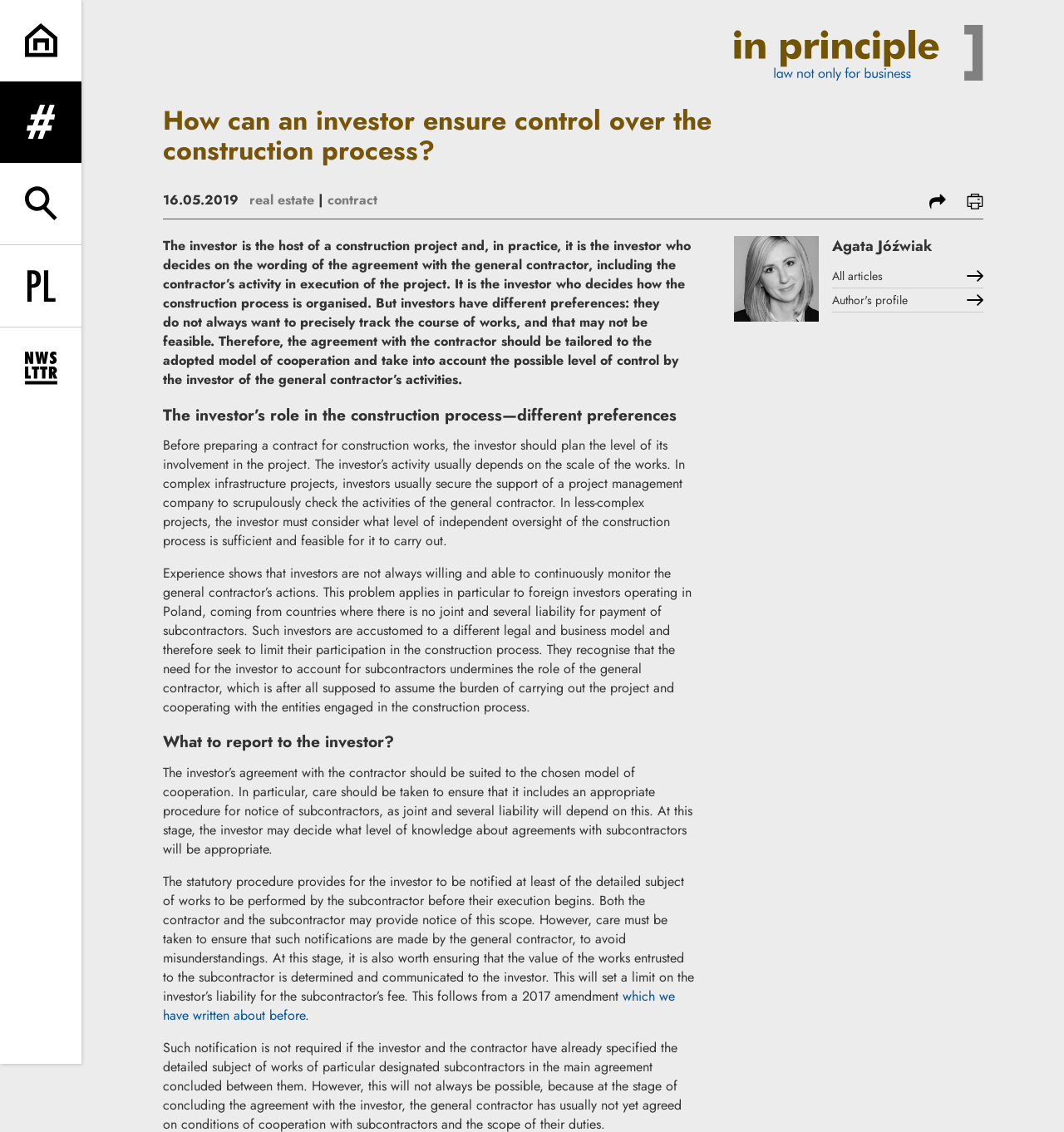Pinpoint the bounding box coordinates of the clickable area needed to execute the instruction: "Click on the 'MARK VULETIC' link". The coordinates should be specified as four float numbers between 0 and 1, i.e., [left, top, right, bottom].

None